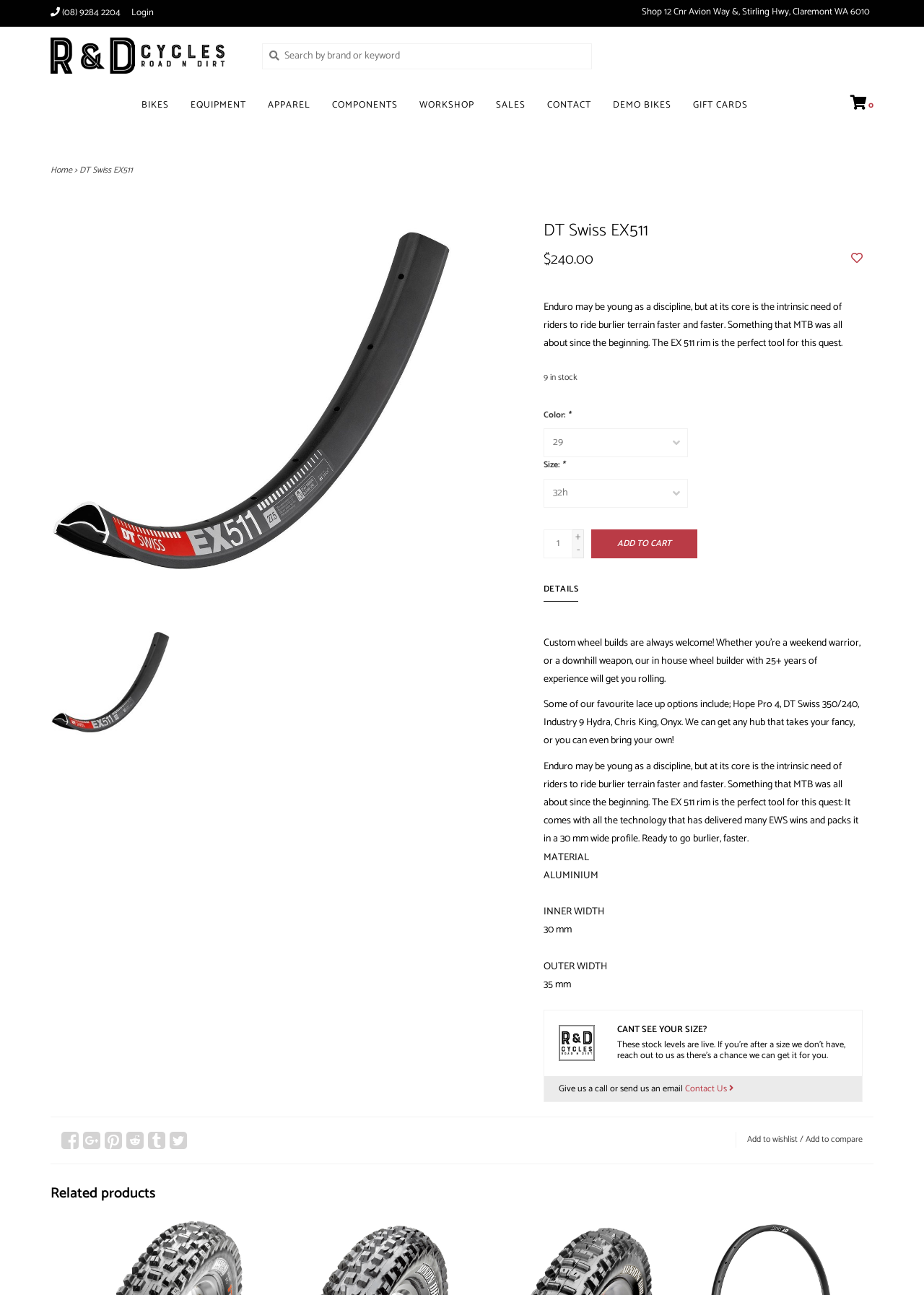Determine the coordinates of the bounding box that should be clicked to complete the instruction: "Search by brand or keyword". The coordinates should be represented by four float numbers between 0 and 1: [left, top, right, bottom].

[0.283, 0.033, 0.641, 0.053]